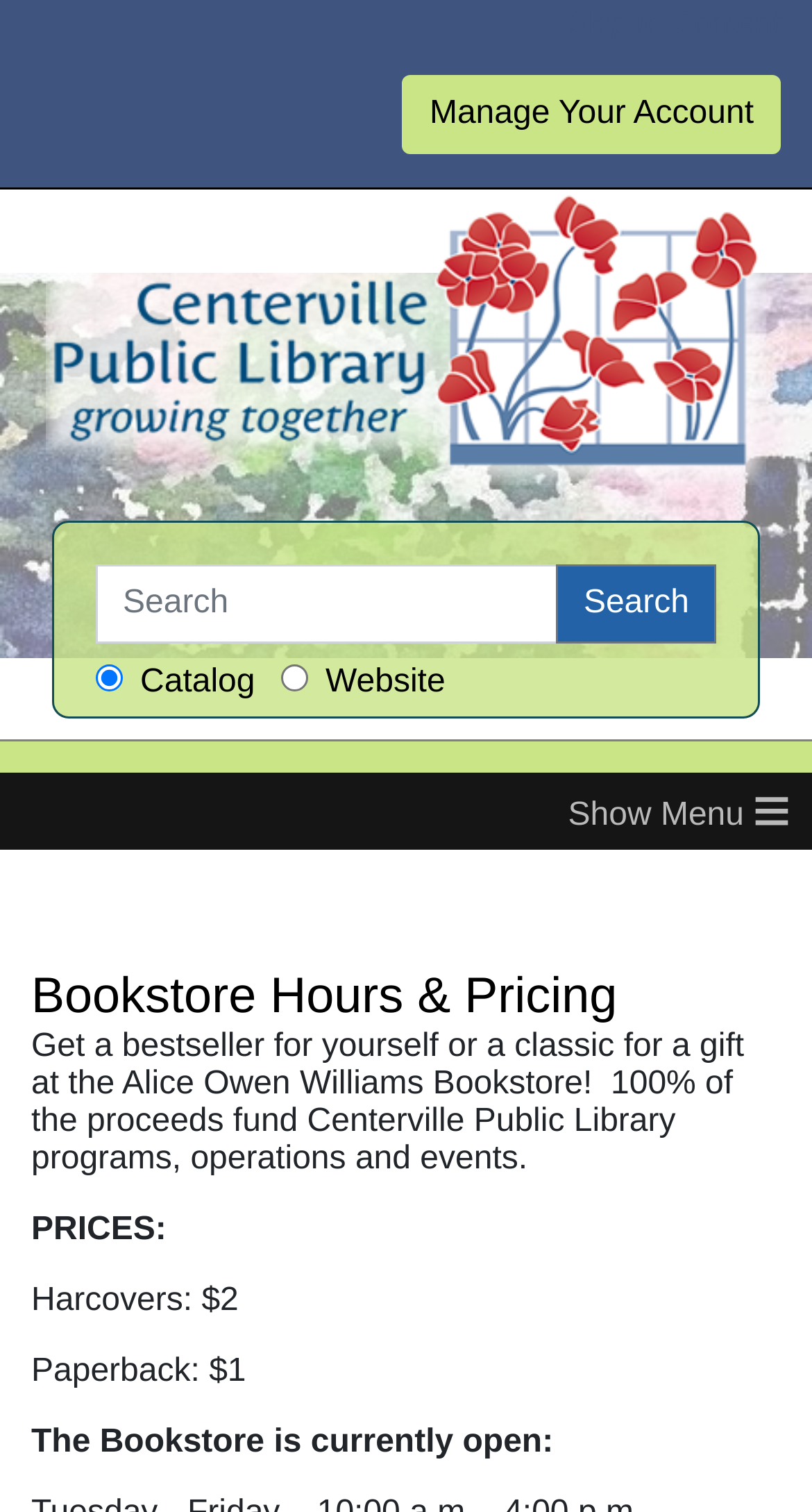Extract the heading text from the webpage.

Bookstore Hours & Pricing